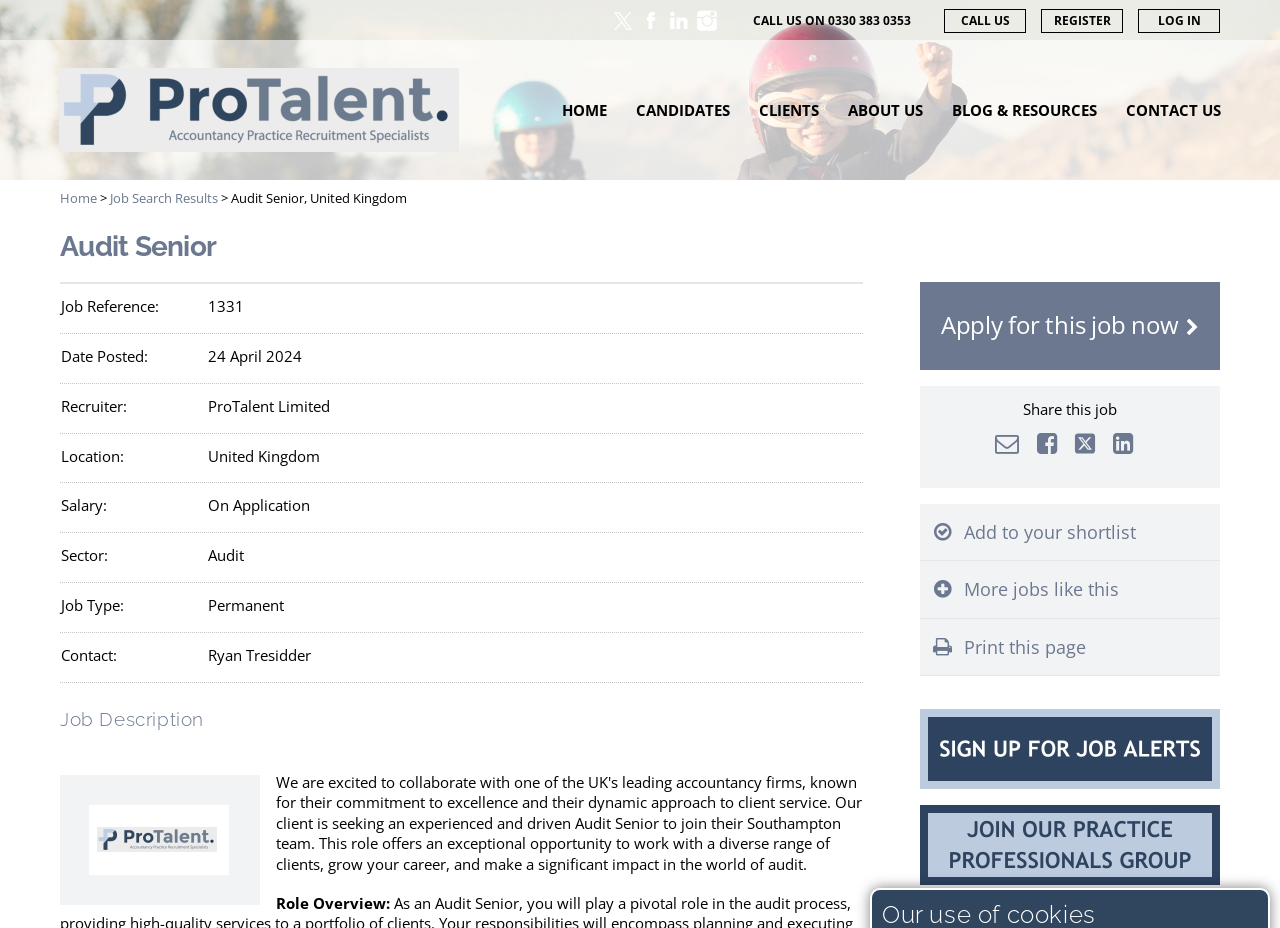Please locate the bounding box coordinates for the element that should be clicked to achieve the following instruction: "Register for Job Alerts". Ensure the coordinates are given as four float numbers between 0 and 1, i.e., [left, top, right, bottom].

[0.719, 0.764, 0.953, 0.85]